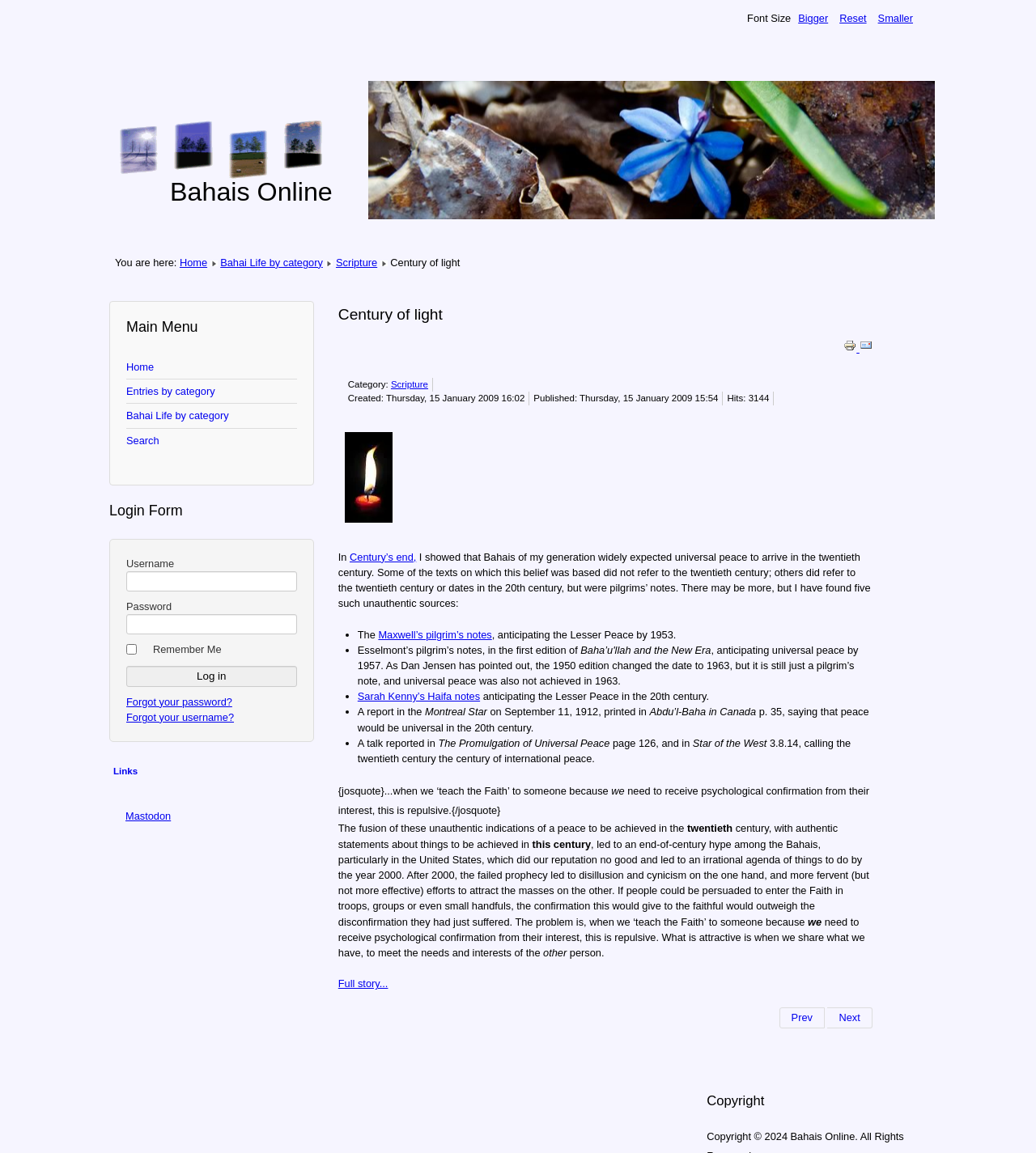Given the following UI element description: "Full story...", find the bounding box coordinates in the webpage screenshot.

[0.326, 0.848, 0.375, 0.858]